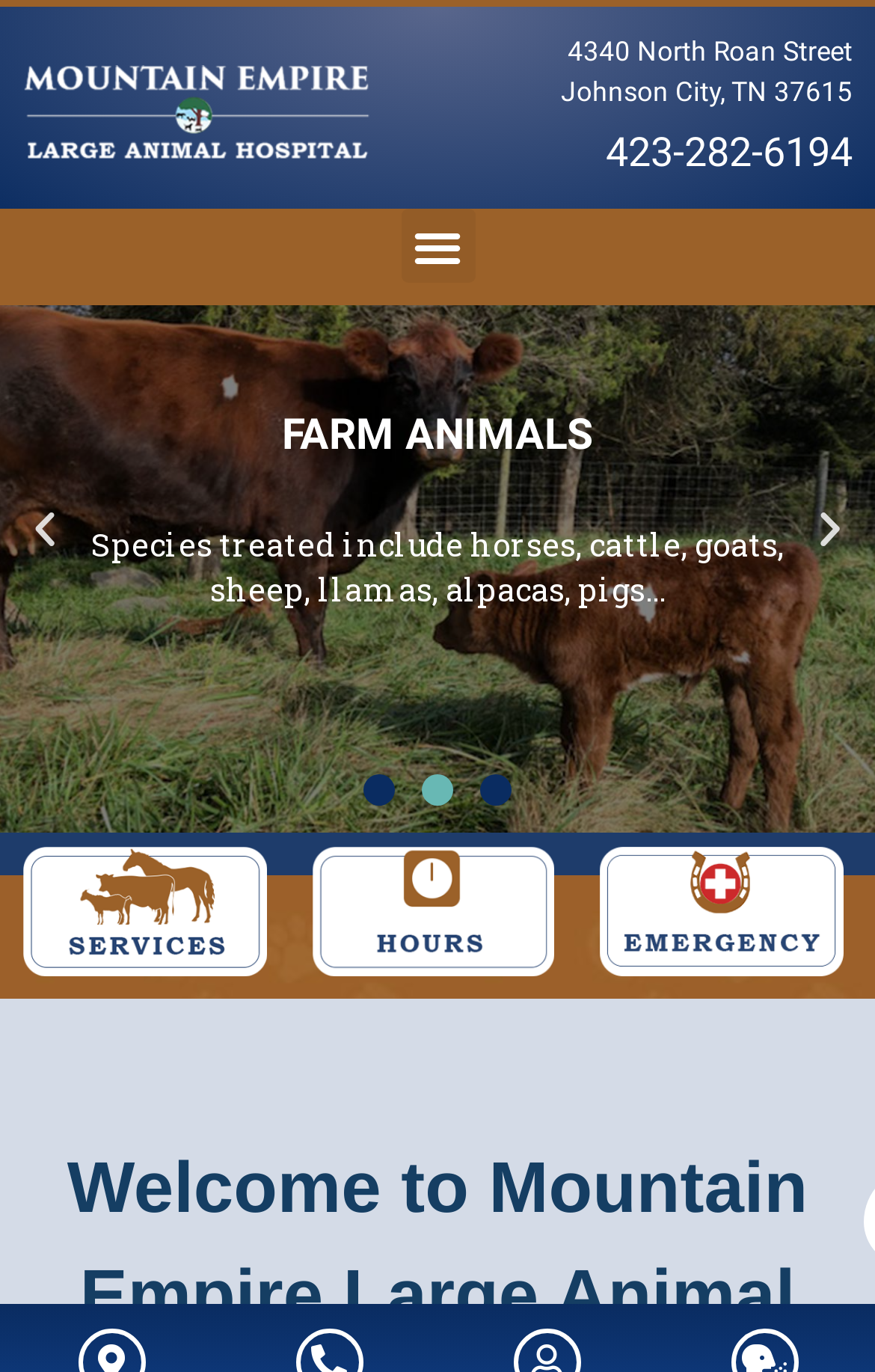Review the image closely and give a comprehensive answer to the question: What is the phone number of the hospital?

I found this information by looking at the static text elements at the top of the webpage, which display the hospital's phone number as '423-282-6194'.